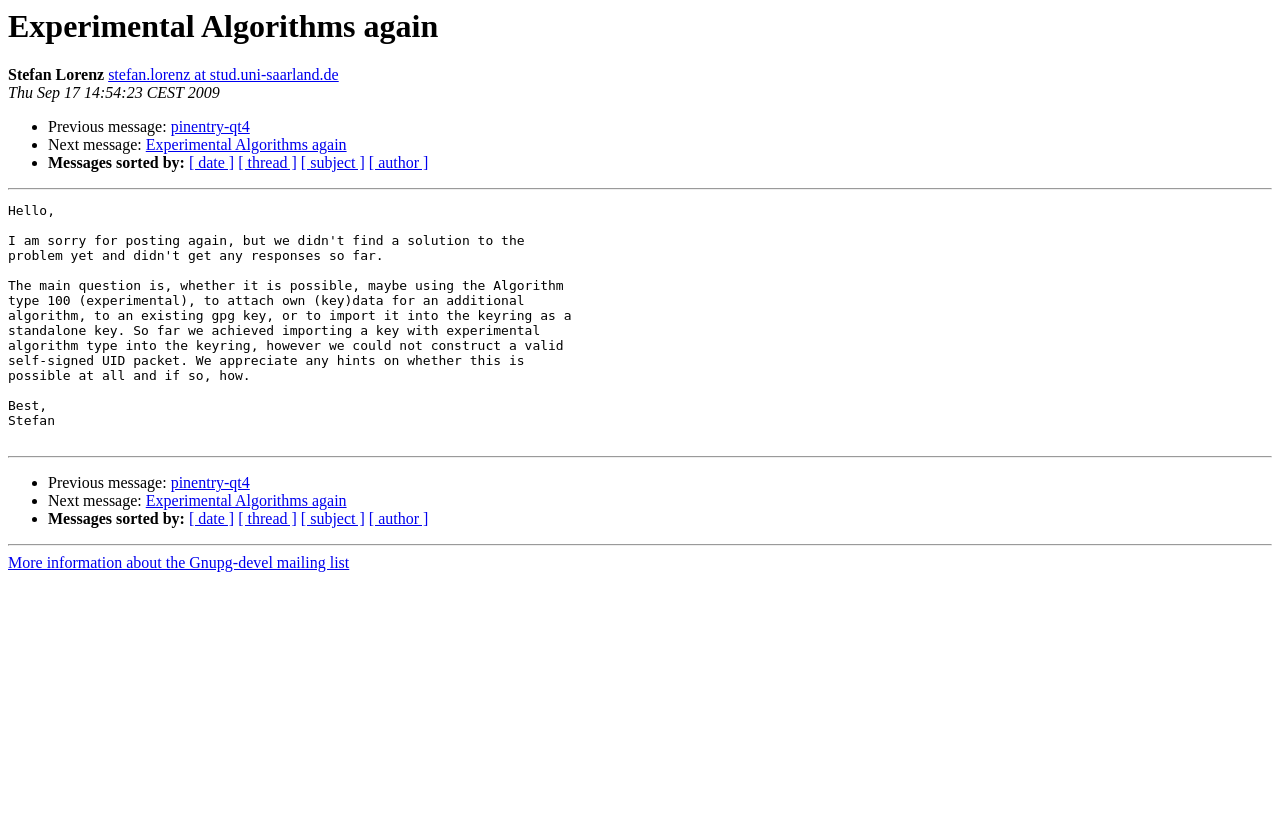Kindly provide the bounding box coordinates of the section you need to click on to fulfill the given instruction: "Sort messages by date".

[0.148, 0.19, 0.183, 0.211]